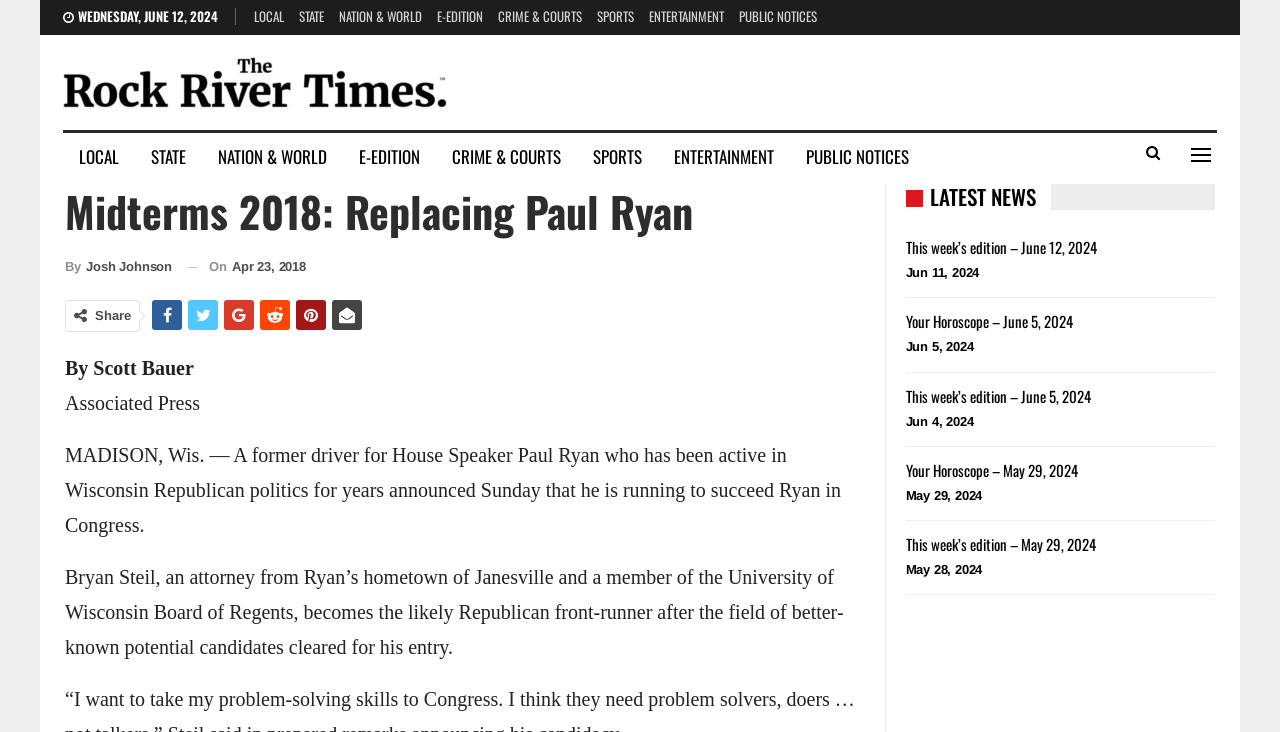Use a single word or phrase to answer the question: 
What is the date of the current edition?

June 12, 2024